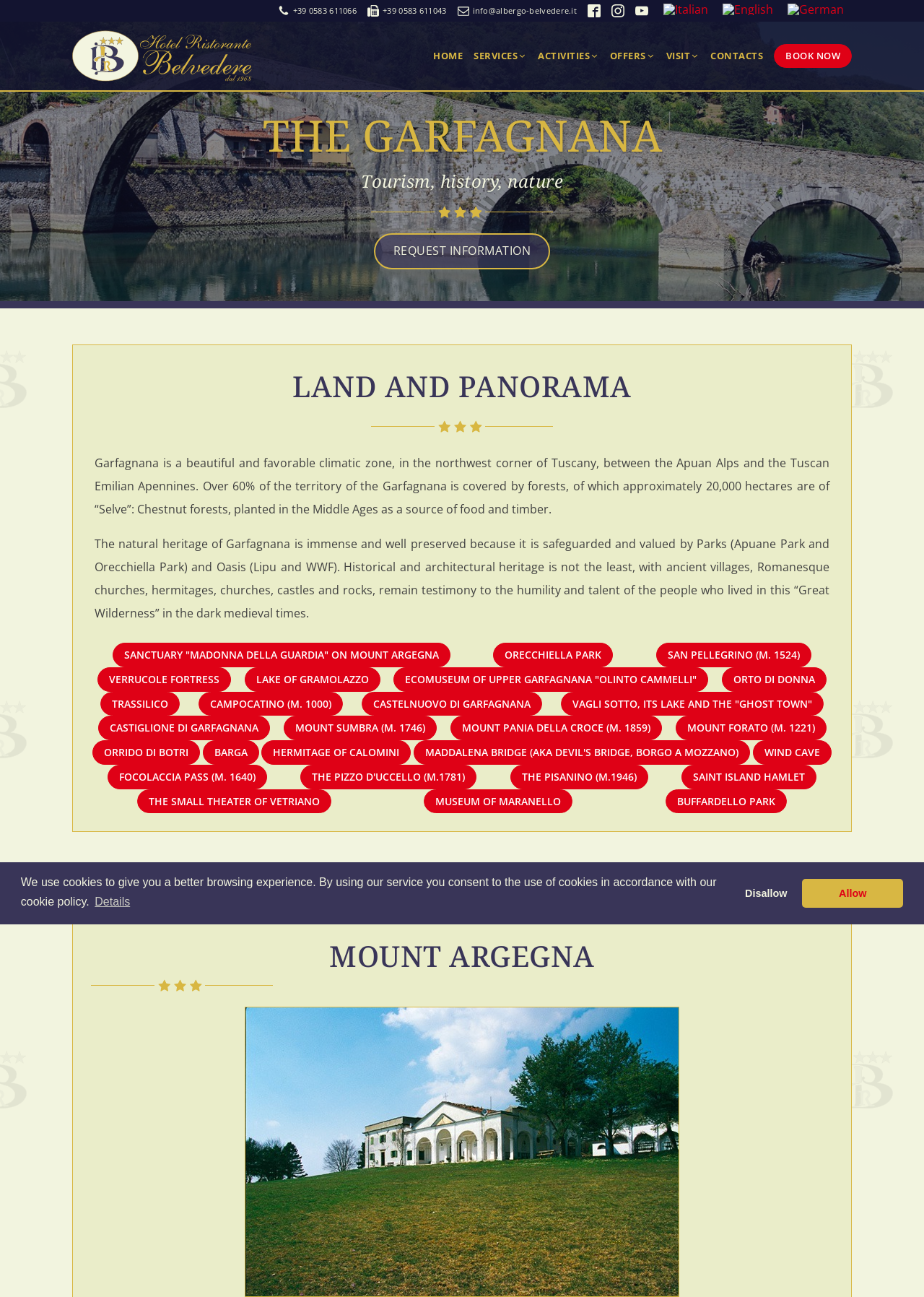Please provide a detailed answer to the question below by examining the image:
How many images are there on the webpage?

There are 4 images on the webpage, which are the Italian flag, English flag, German flag, and an image of a landscape.